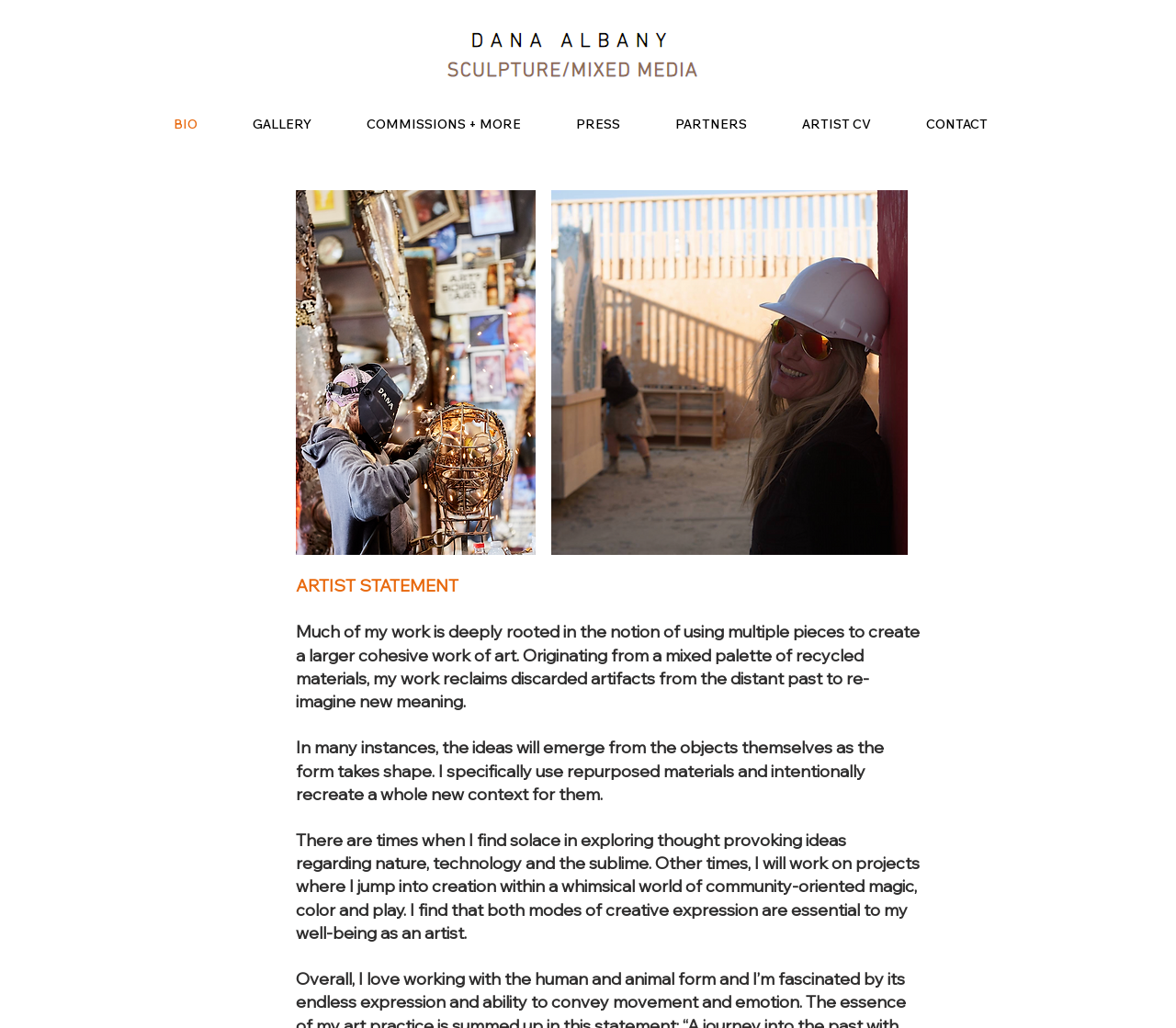For the following element description, predict the bounding box coordinates in the format (top-left x, top-left y, bottom-right x, bottom-right y). All values should be floating point numbers between 0 and 1. Description: ARTIST CV

[0.67, 0.098, 0.776, 0.143]